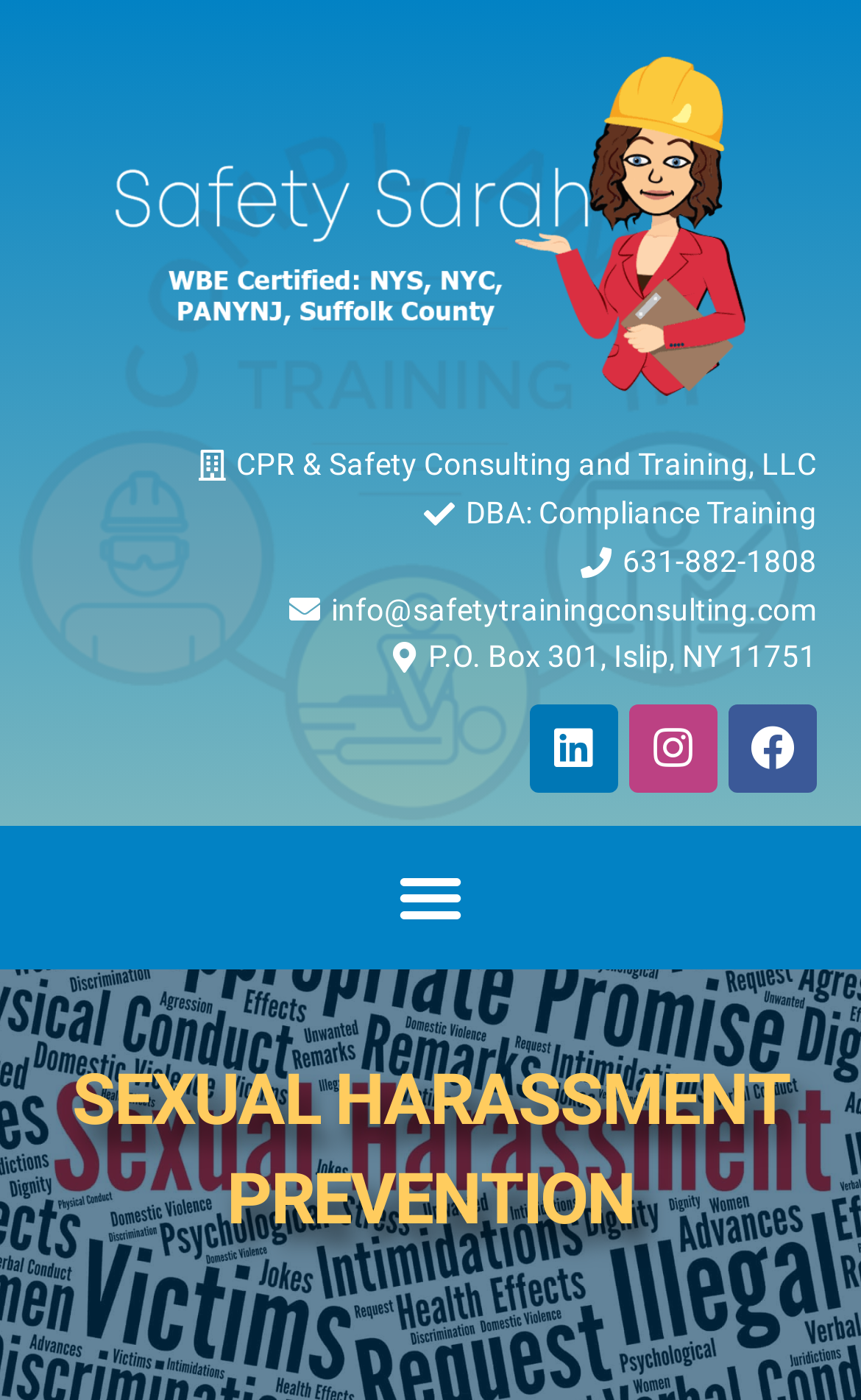Please give a one-word or short phrase response to the following question: 
How many social media links are there?

3